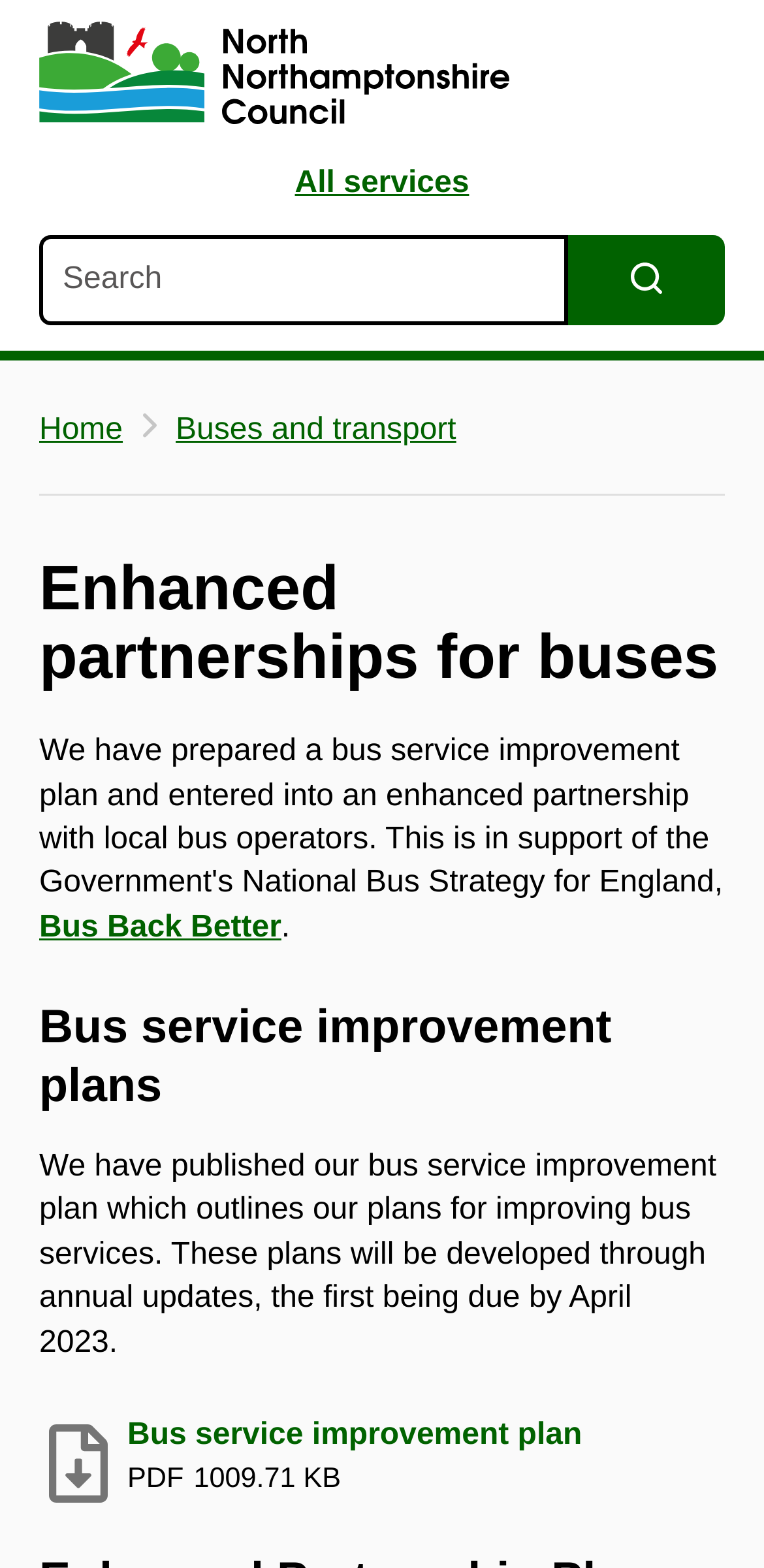What is the file size of the bus service improvement plan PDF?
Based on the screenshot, answer the question with a single word or phrase.

1009.71 KB